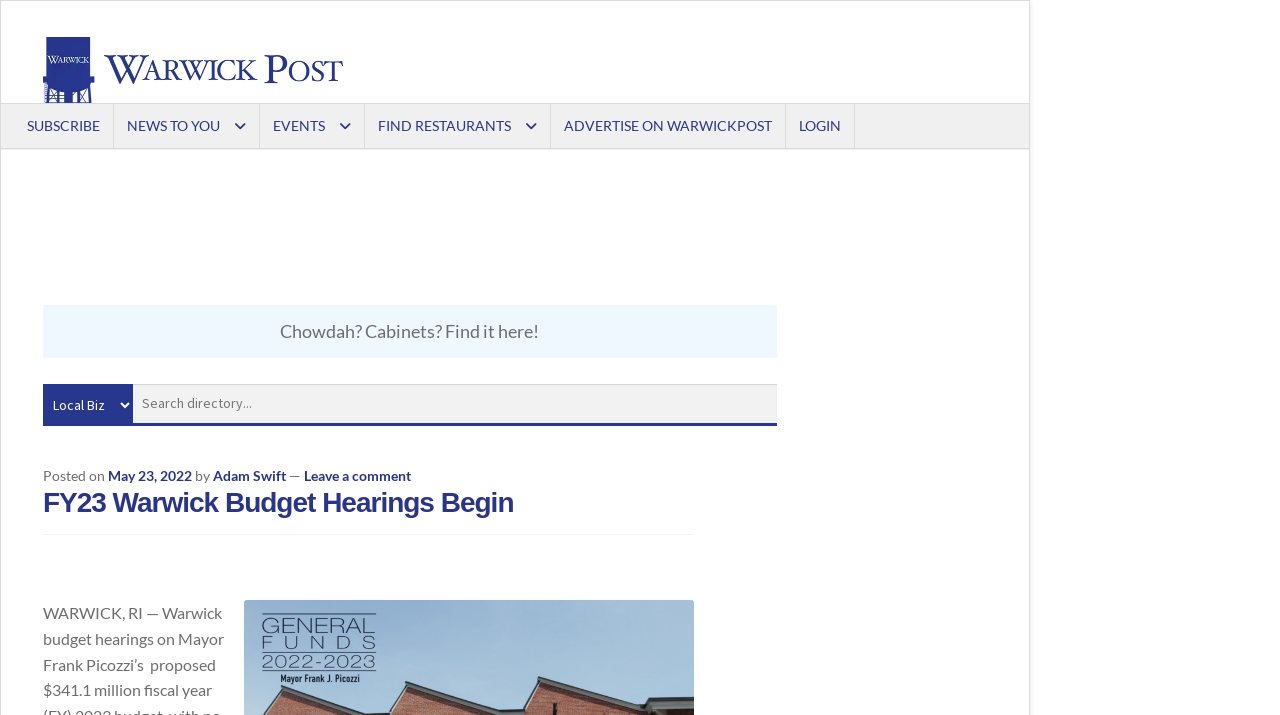Determine the bounding box for the described HTML element: "May 23, 2022May 23, 2022". Ensure the coordinates are four float numbers between 0 and 1 in the format [left, top, right, bottom].

[0.084, 0.654, 0.15, 0.678]